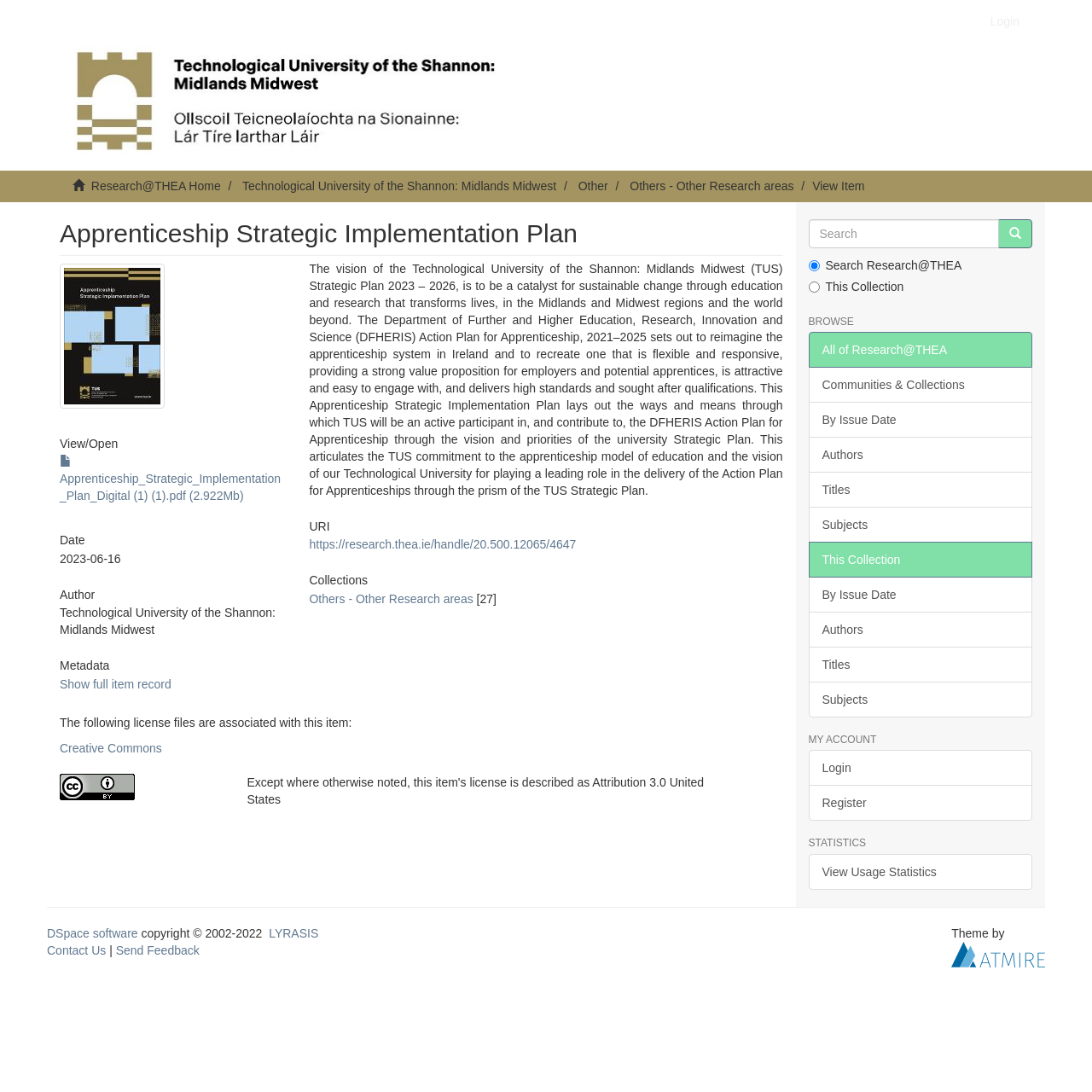Give a one-word or one-phrase response to the question:
What is the name of the university?

Technological University of the Shannon: Midlands Midwest